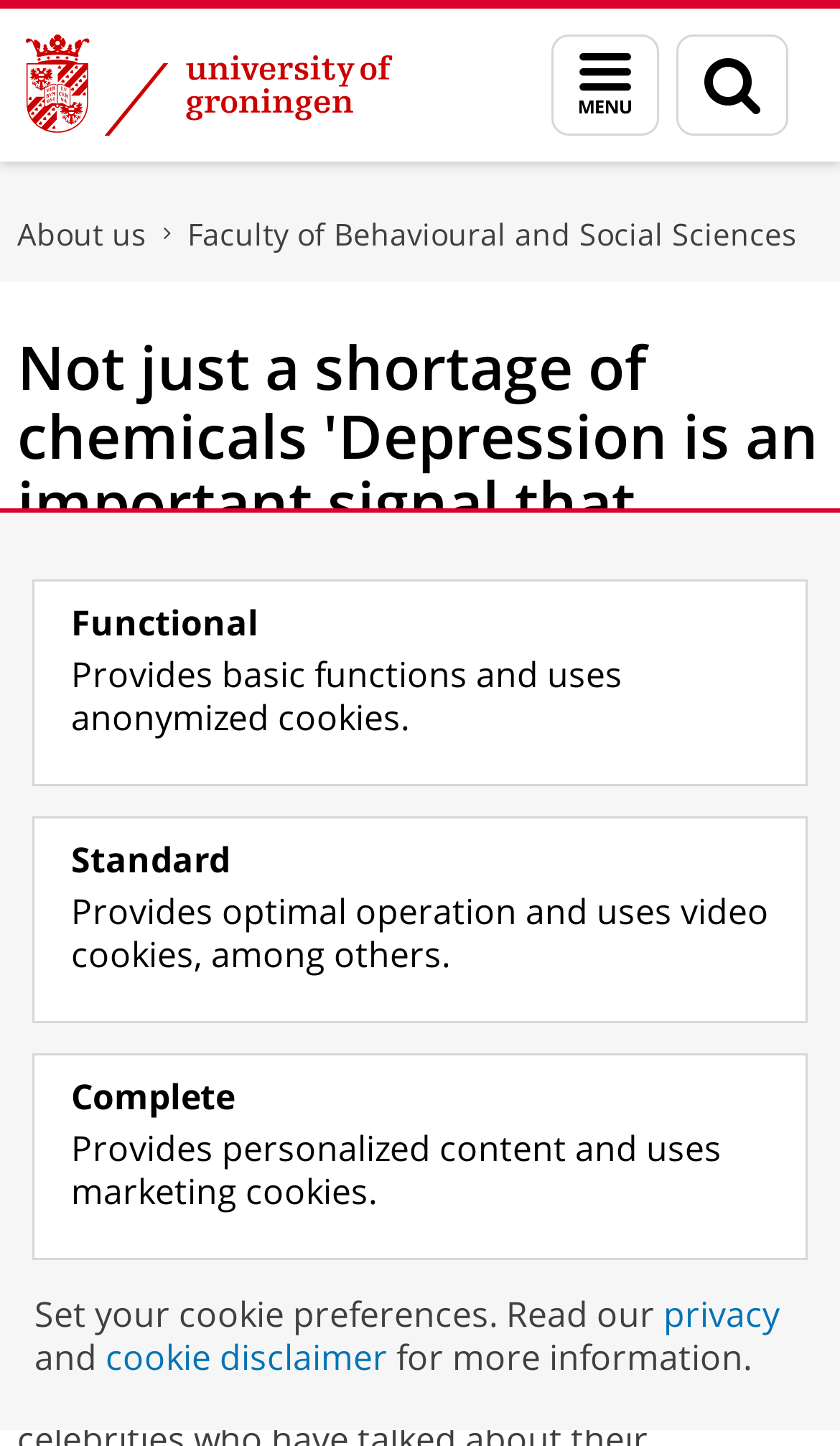Locate the bounding box coordinates of the clickable element to fulfill the following instruction: "Go to the previous page Spoof Merit Badges and Custom Patches". Provide the coordinates as four float numbers between 0 and 1 in the format [left, top, right, bottom].

None